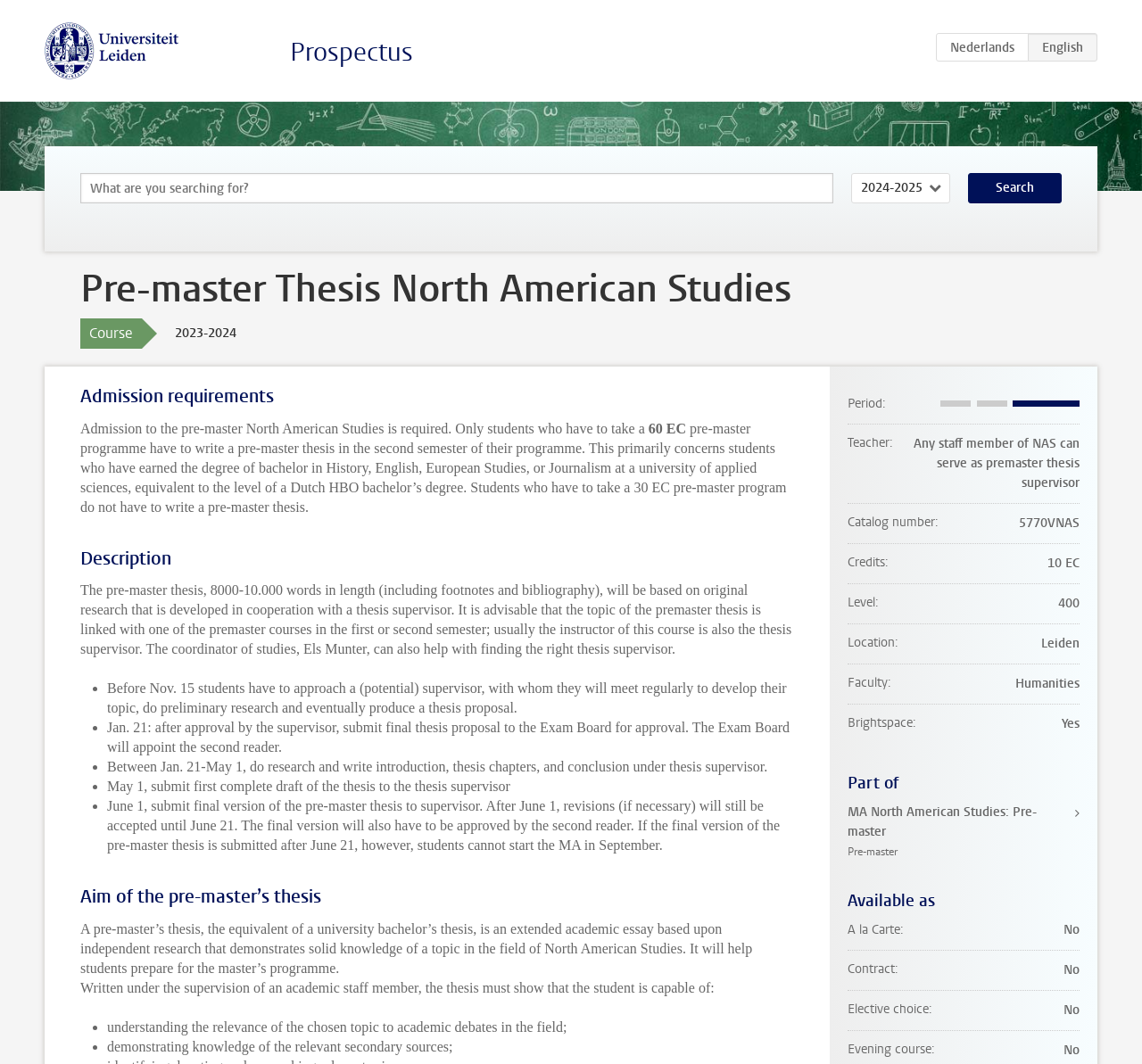What is the headline of the webpage?

Pre-master Thesis North American Studies